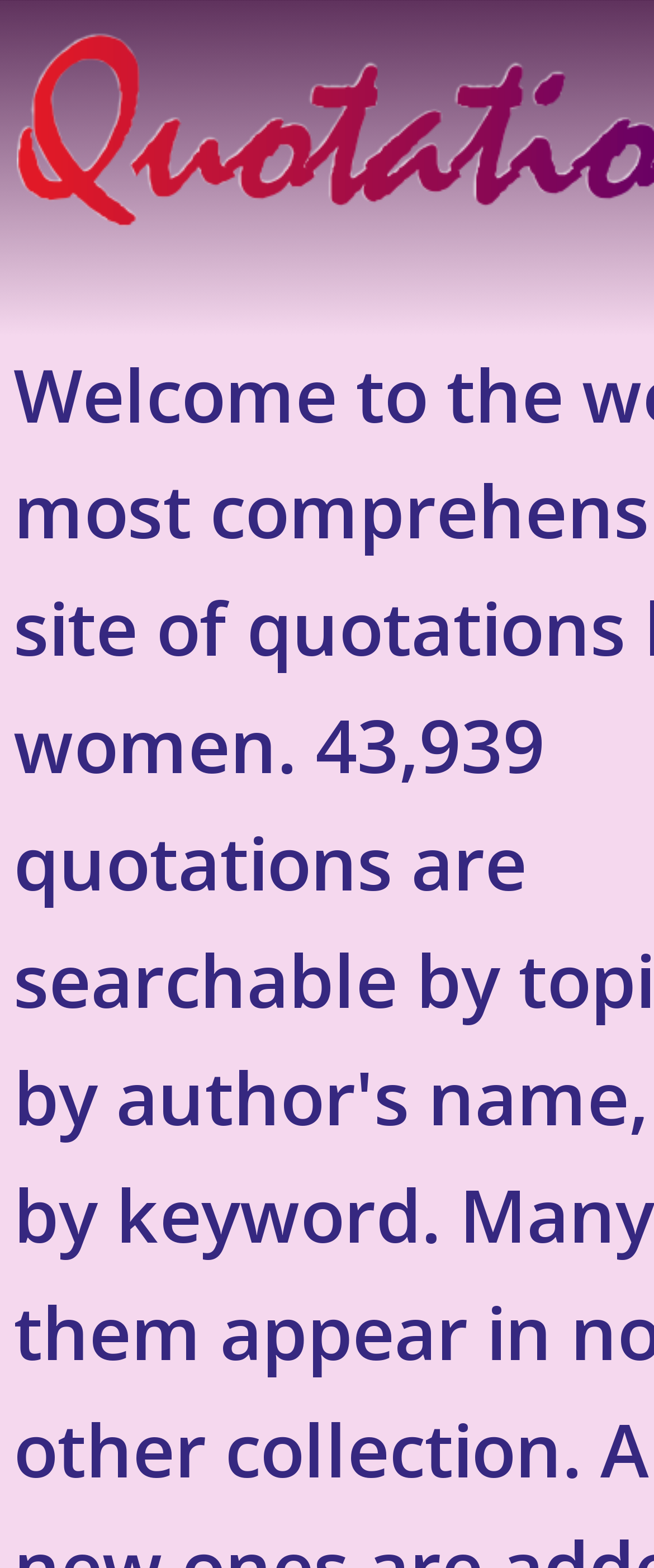Please extract and provide the main headline of the webpage.

Welcome to the web’s most comprehensive site of quotations by women. 43,939 quotations are searchable by topic, by author's name, or by keyword. Many of them appear in no other collection. And new ones are added continually.